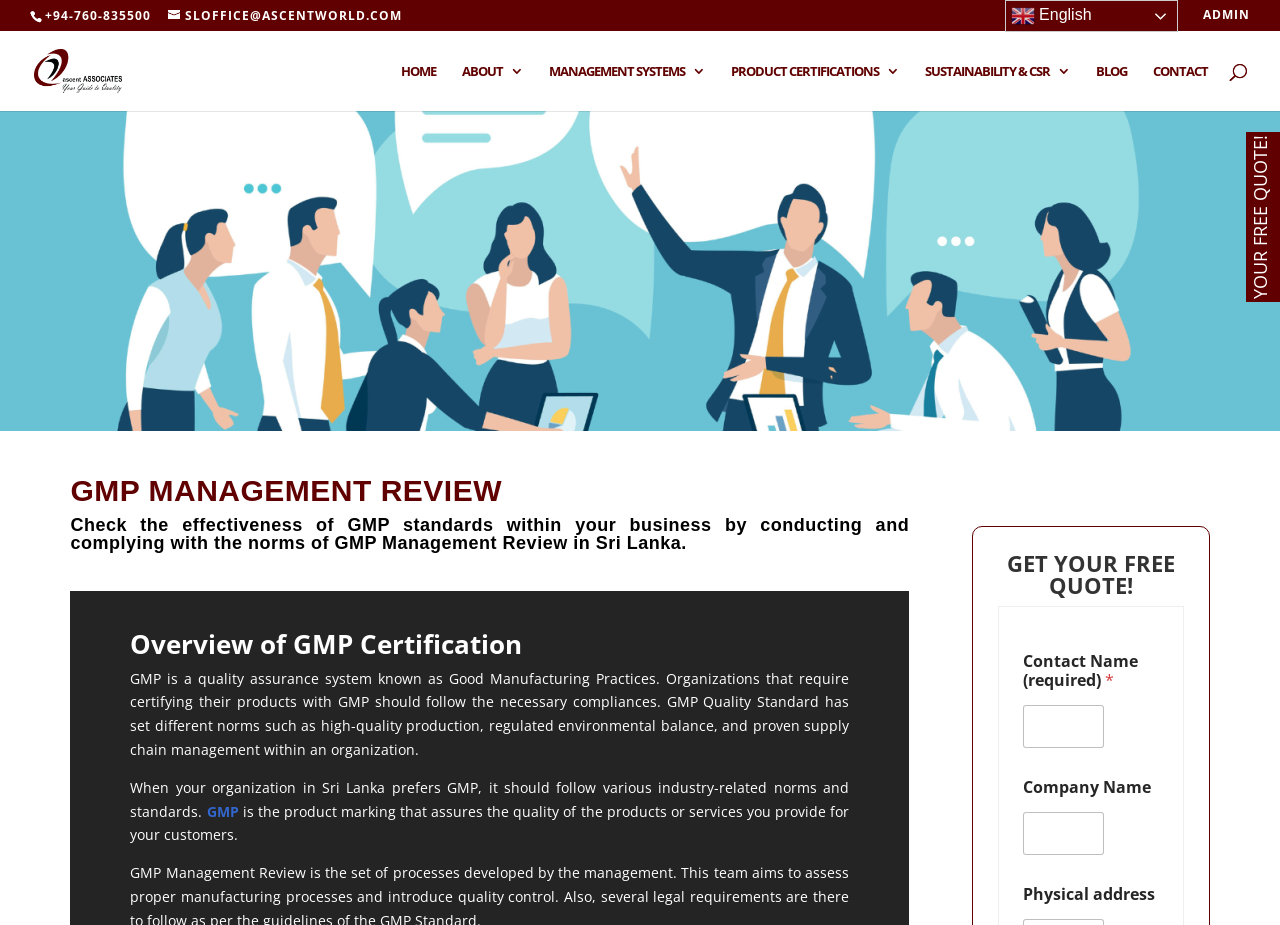Using the information in the image, give a comprehensive answer to the question: 
What is the purpose of GMP certification?

I found the purpose of GMP certification by reading the text on the webpage. According to the text, GMP is the product marking that assures the quality of the products or services you provide for your customers.